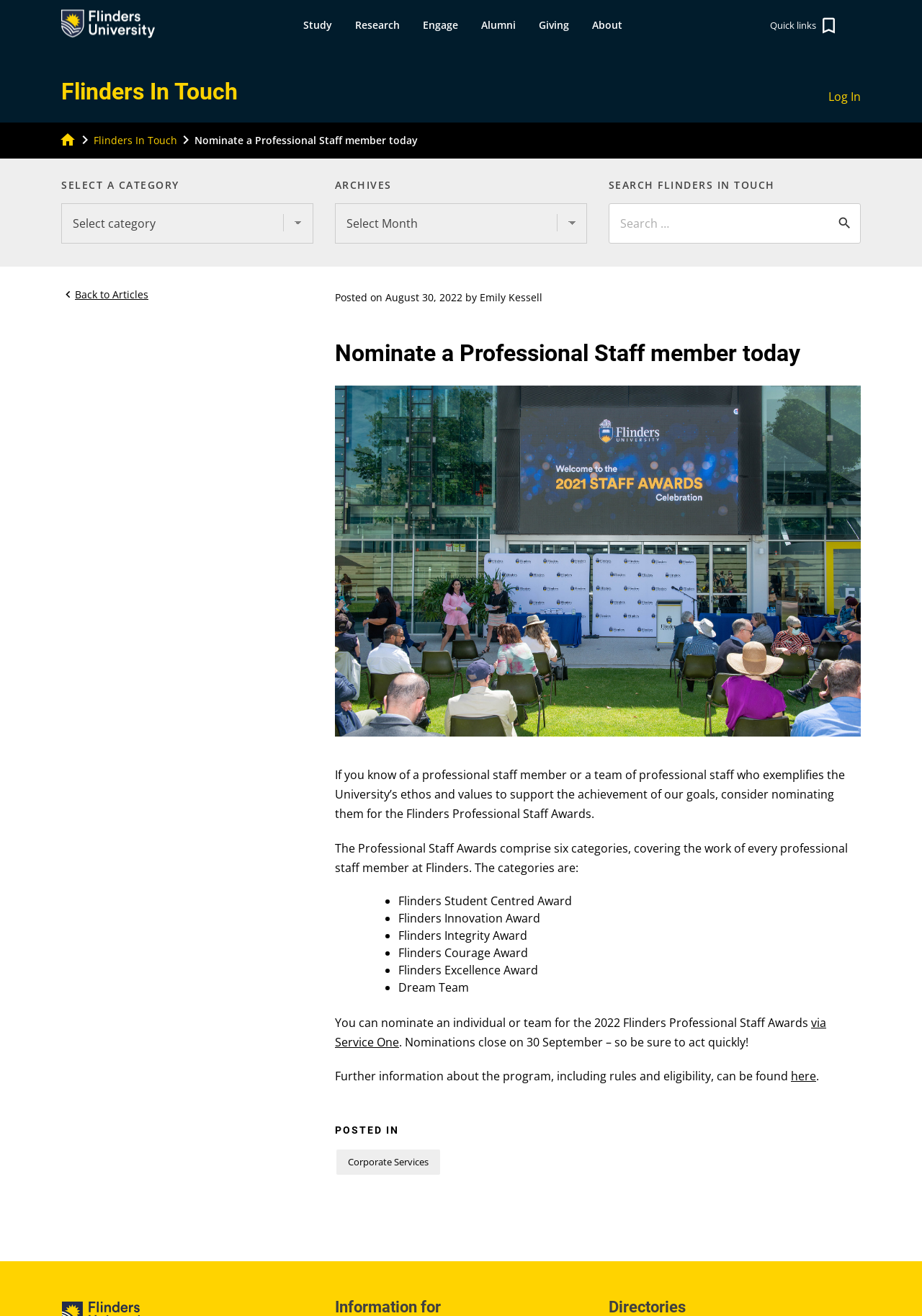Please locate the bounding box coordinates of the element that needs to be clicked to achieve the following instruction: "Log in to the system". The coordinates should be four float numbers between 0 and 1, i.e., [left, top, right, bottom].

[0.898, 0.067, 0.934, 0.08]